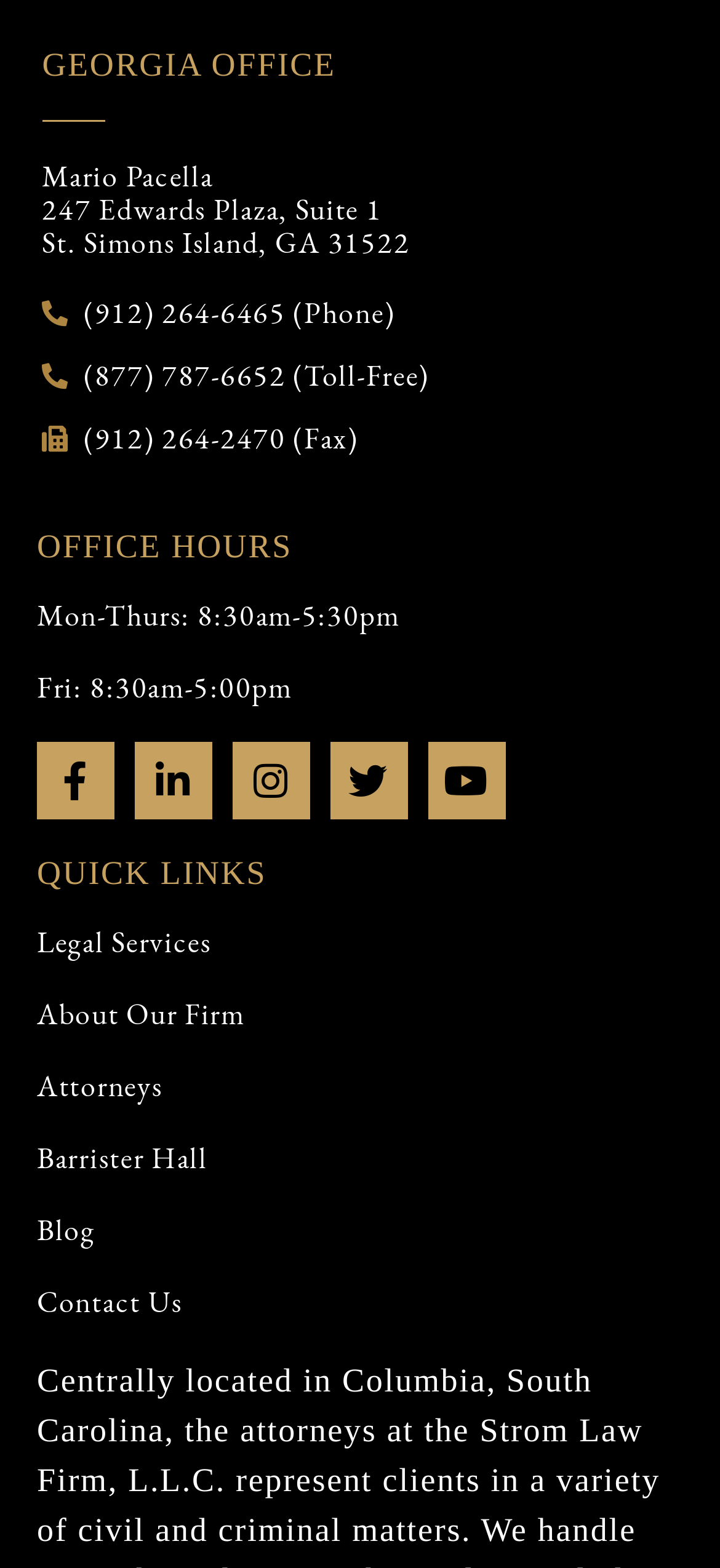Determine the bounding box coordinates of the clickable element to achieve the following action: 'Contact the office'. Provide the coordinates as four float values between 0 and 1, formatted as [left, top, right, bottom].

[0.051, 0.821, 0.949, 0.842]